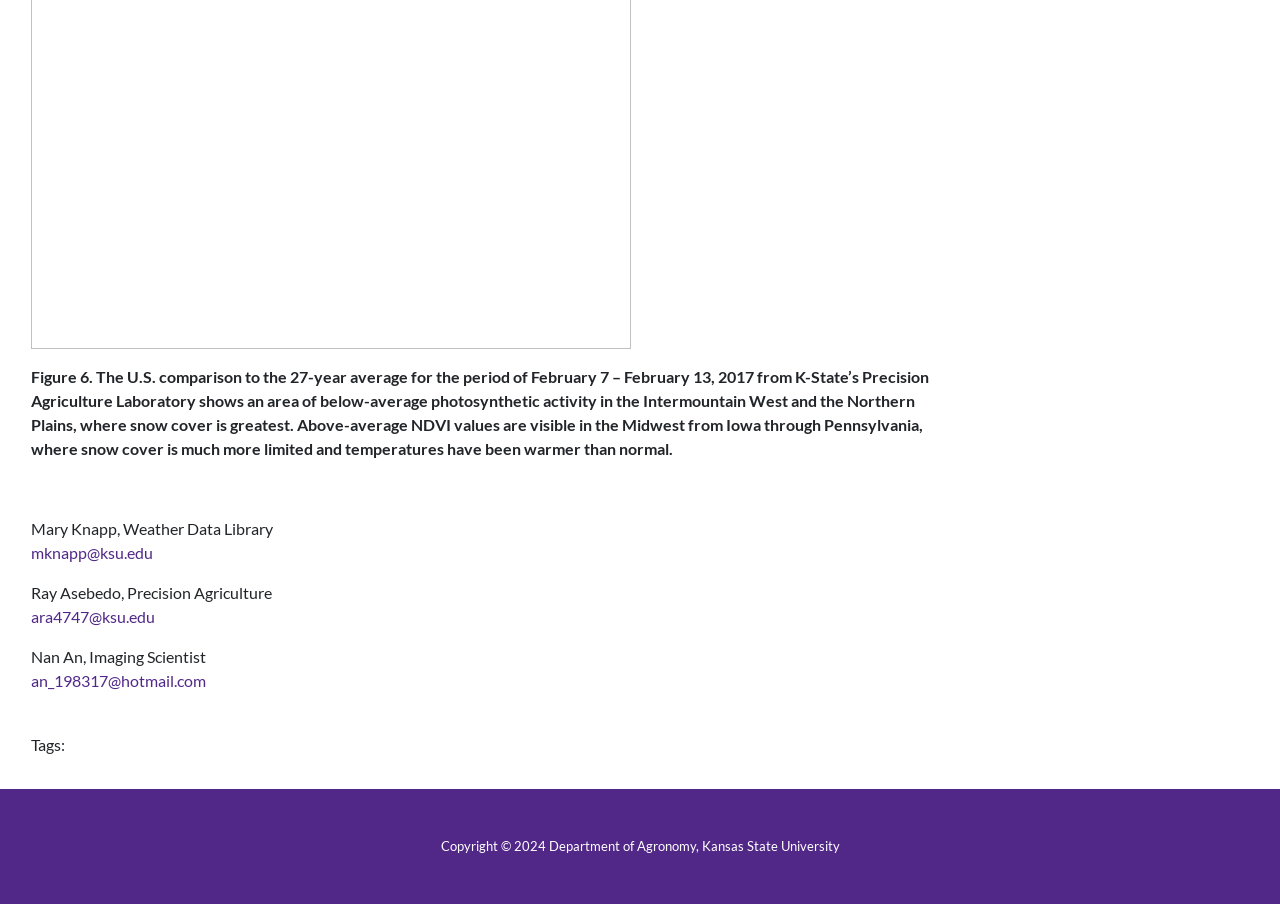Who is the author of the figure description? Refer to the image and provide a one-word or short phrase answer.

Mary Knapp